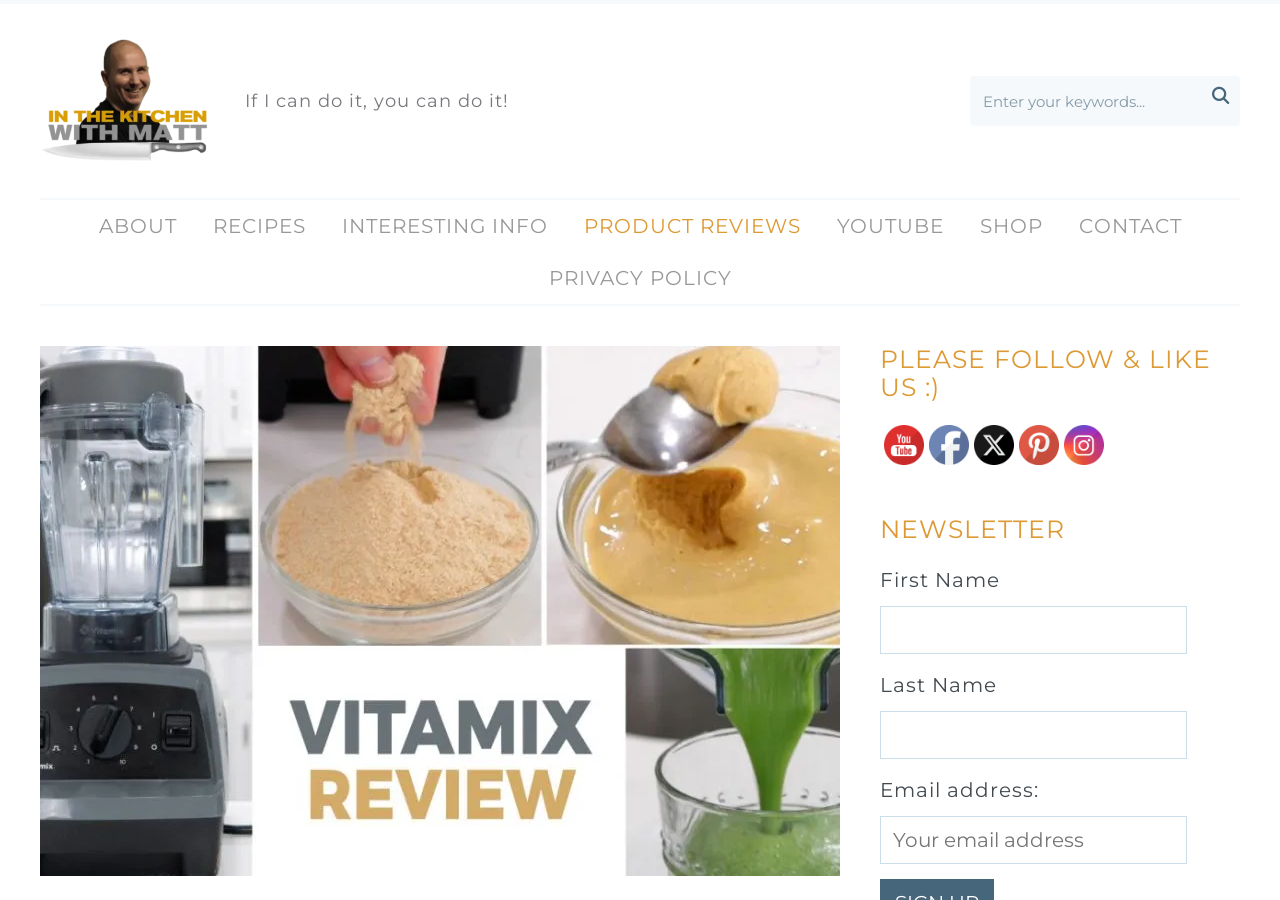Please determine and provide the text content of the webpage's heading.

Vitamix e310 Explorian Blender Review